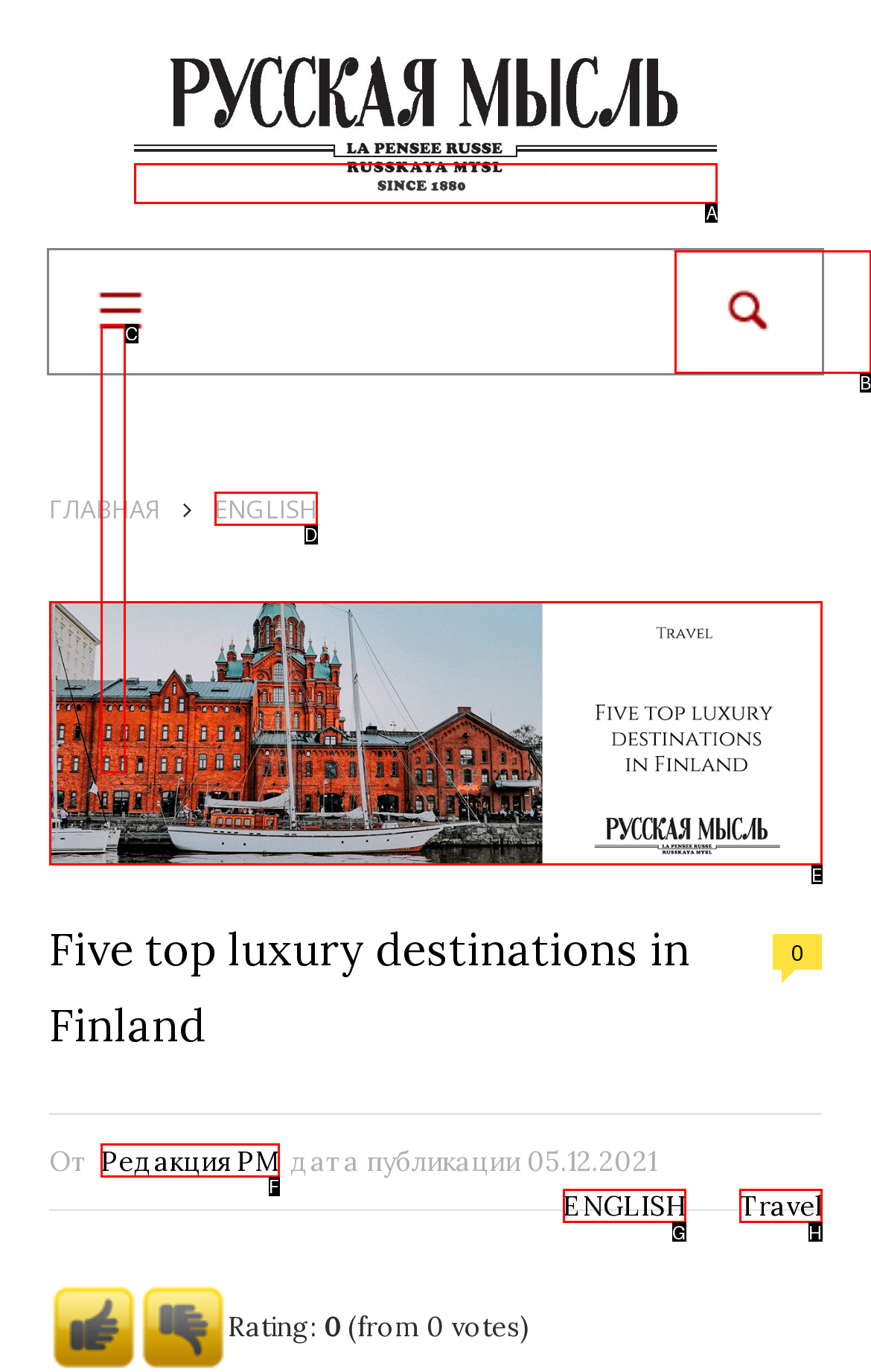Choose the HTML element that corresponds to the description: Редакция РМ
Provide the answer by selecting the letter from the given choices.

F